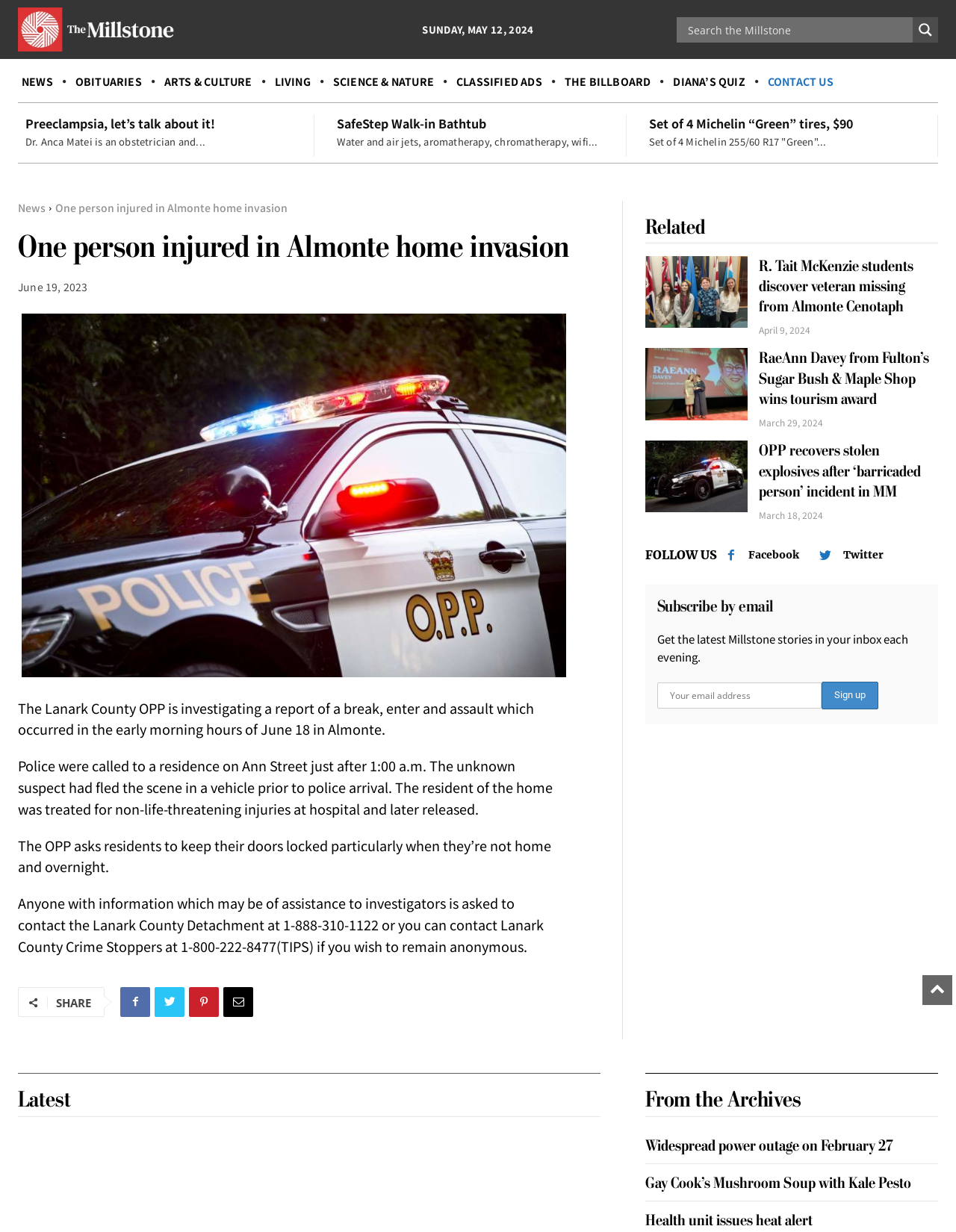Please locate the bounding box coordinates of the element that needs to be clicked to achieve the following instruction: "Browse the OASIS mailing list archive". The coordinates should be four float numbers between 0 and 1, i.e., [left, top, right, bottom].

None